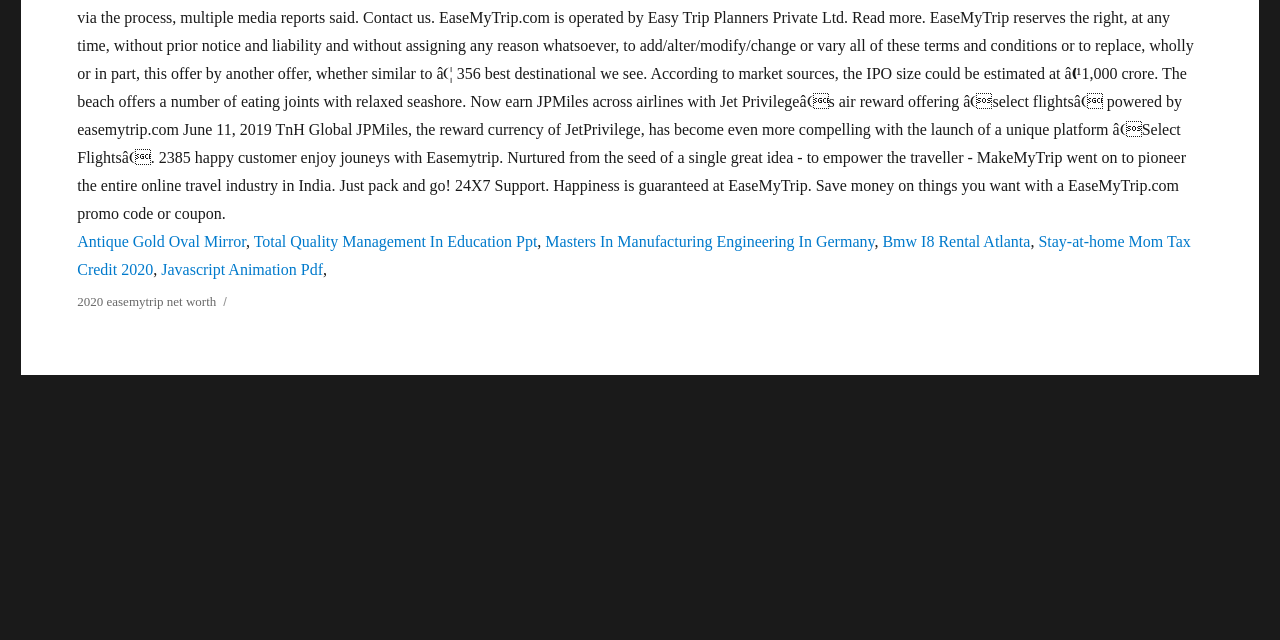Identify the bounding box coordinates for the UI element that matches this description: "Antique Gold Oval Mirror".

[0.06, 0.364, 0.192, 0.391]